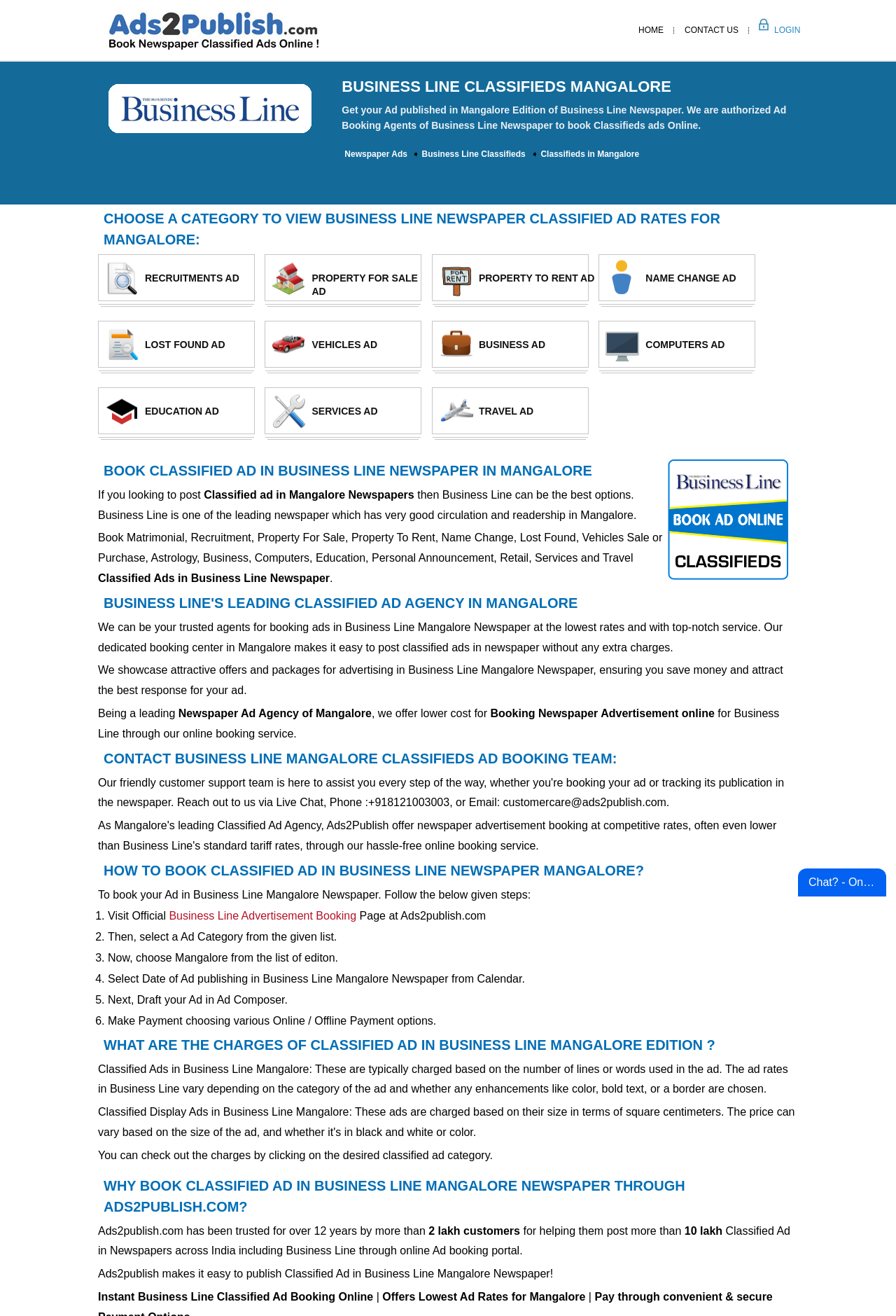Pinpoint the bounding box coordinates of the area that should be clicked to complete the following instruction: "View Recruitment Classified Ads". The coordinates must be given as four float numbers between 0 and 1, i.e., [left, top, right, bottom].

[0.109, 0.193, 0.284, 0.229]